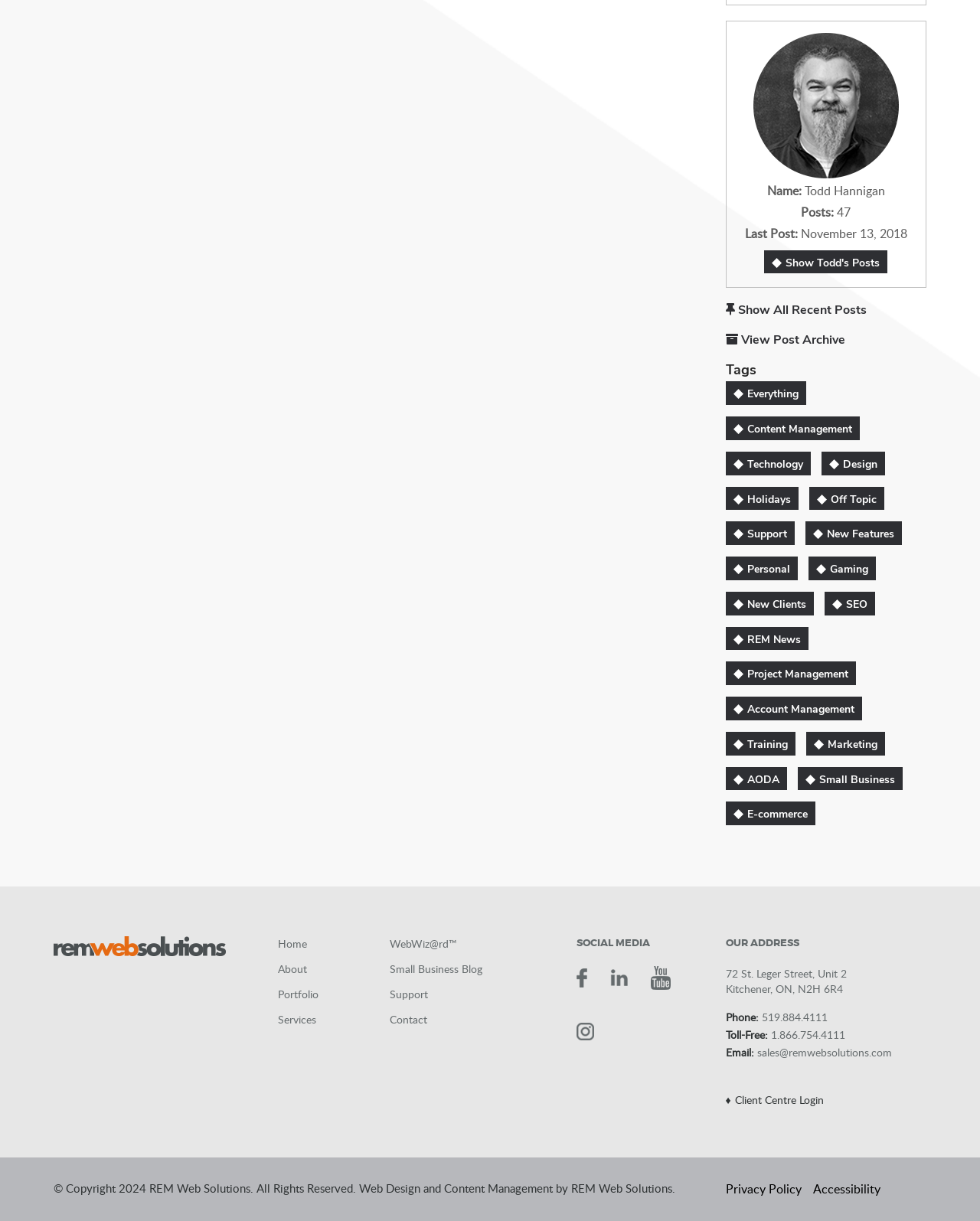Identify the bounding box coordinates of the area that should be clicked in order to complete the given instruction: "Contact us". The bounding box coordinates should be four float numbers between 0 and 1, i.e., [left, top, right, bottom].

[0.397, 0.829, 0.564, 0.841]